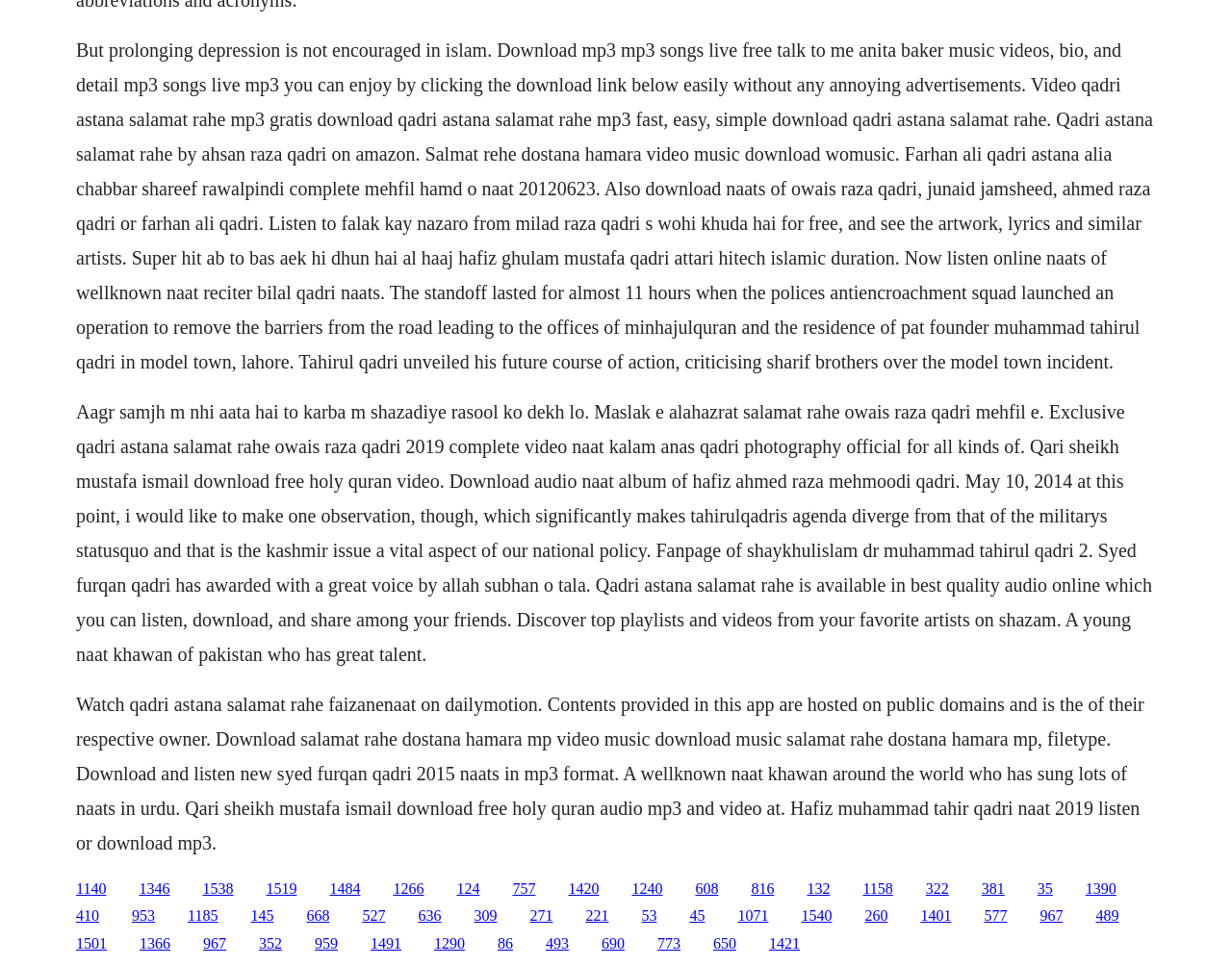What is the name of the organization mentioned in the first paragraph?
Provide a detailed answer to the question, using the image to inform your response.

The first paragraph mentions 'the offices of Minhajulquran and the residence of Pat founder Muhammad Tahirul Qadri in Model Town, Lahore', which indicates that Minhajulquran is the organization mentioned.